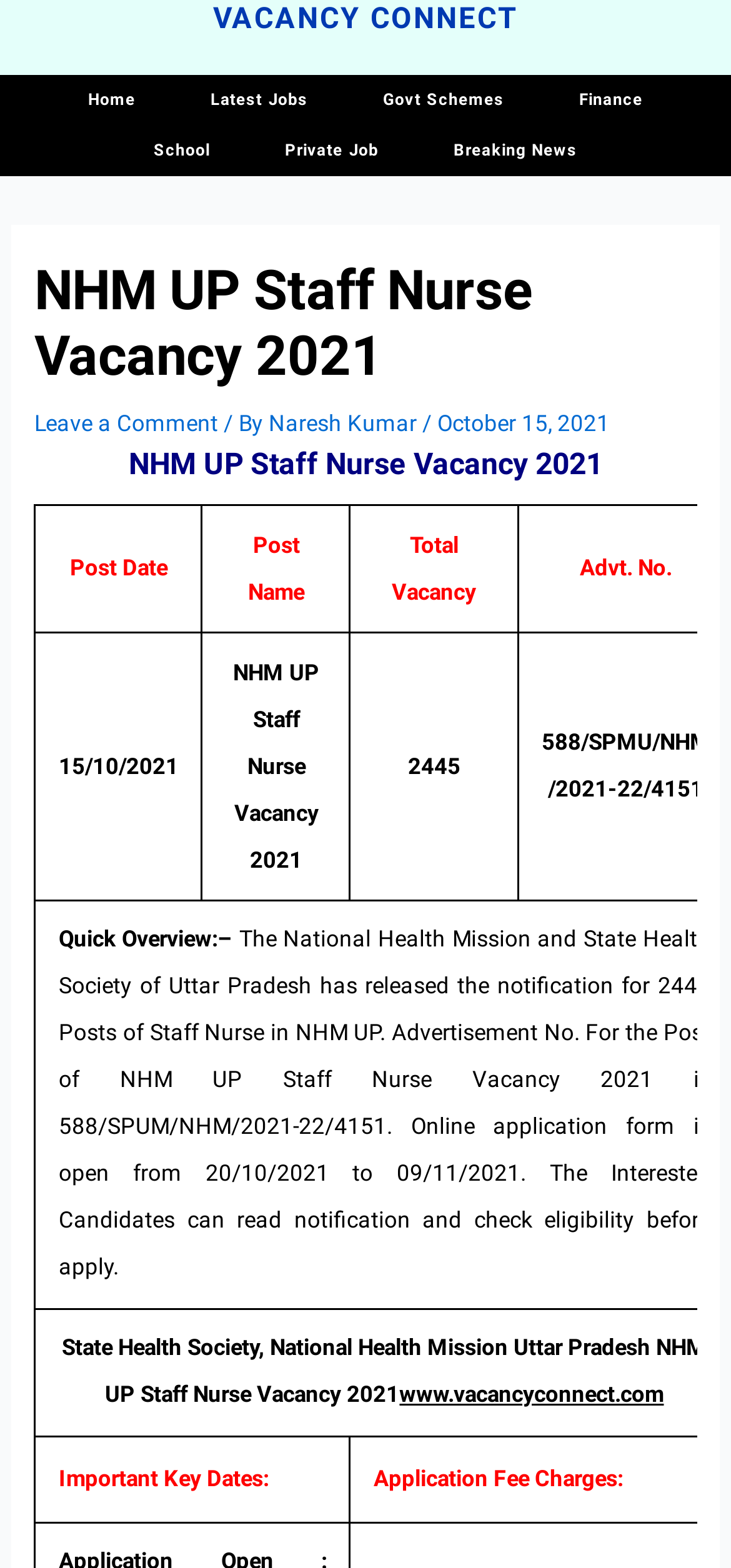Determine the bounding box coordinates for the UI element with the following description: "Private Job". The coordinates should be four float numbers between 0 and 1, represented as [left, top, right, bottom].

[0.338, 0.08, 0.57, 0.112]